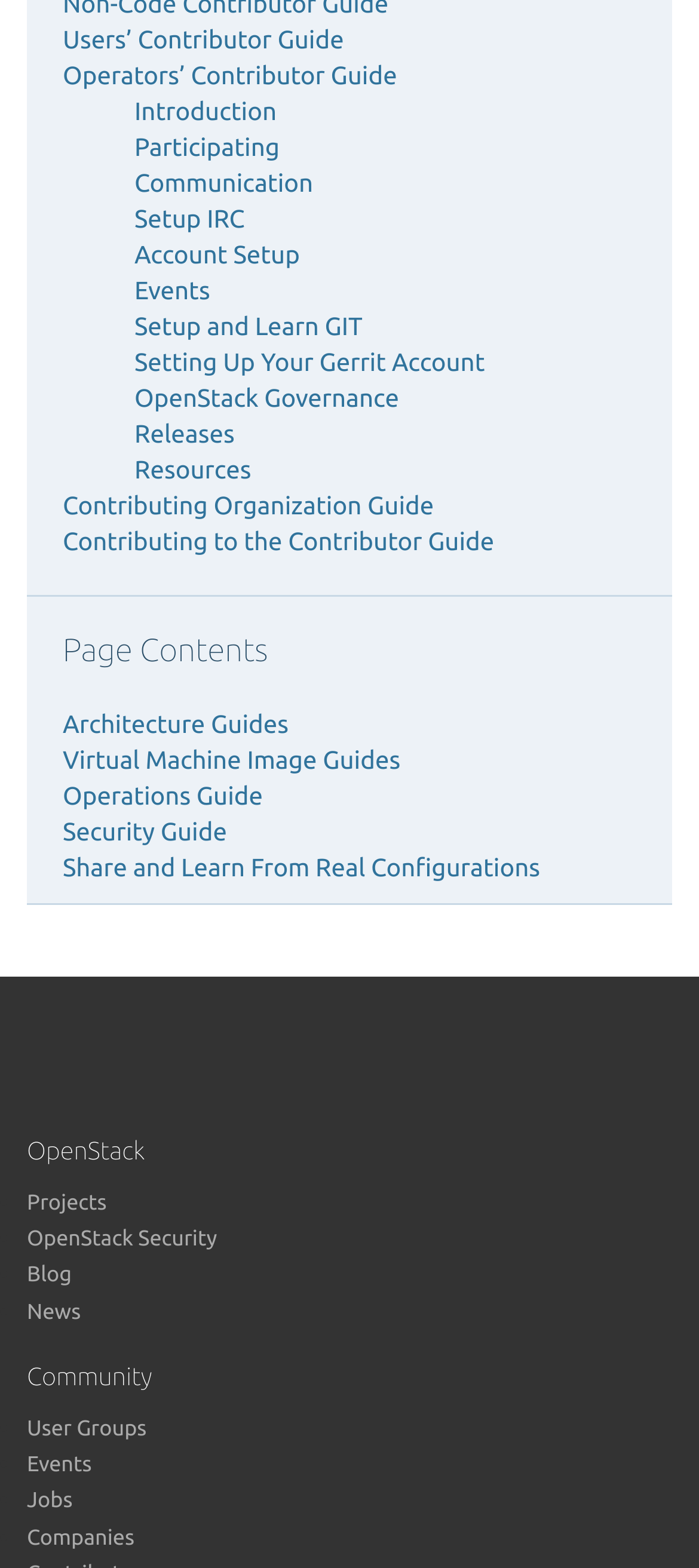Indicate the bounding box coordinates of the clickable region to achieve the following instruction: "View the Users’ Contributor Guide."

[0.09, 0.016, 0.492, 0.034]